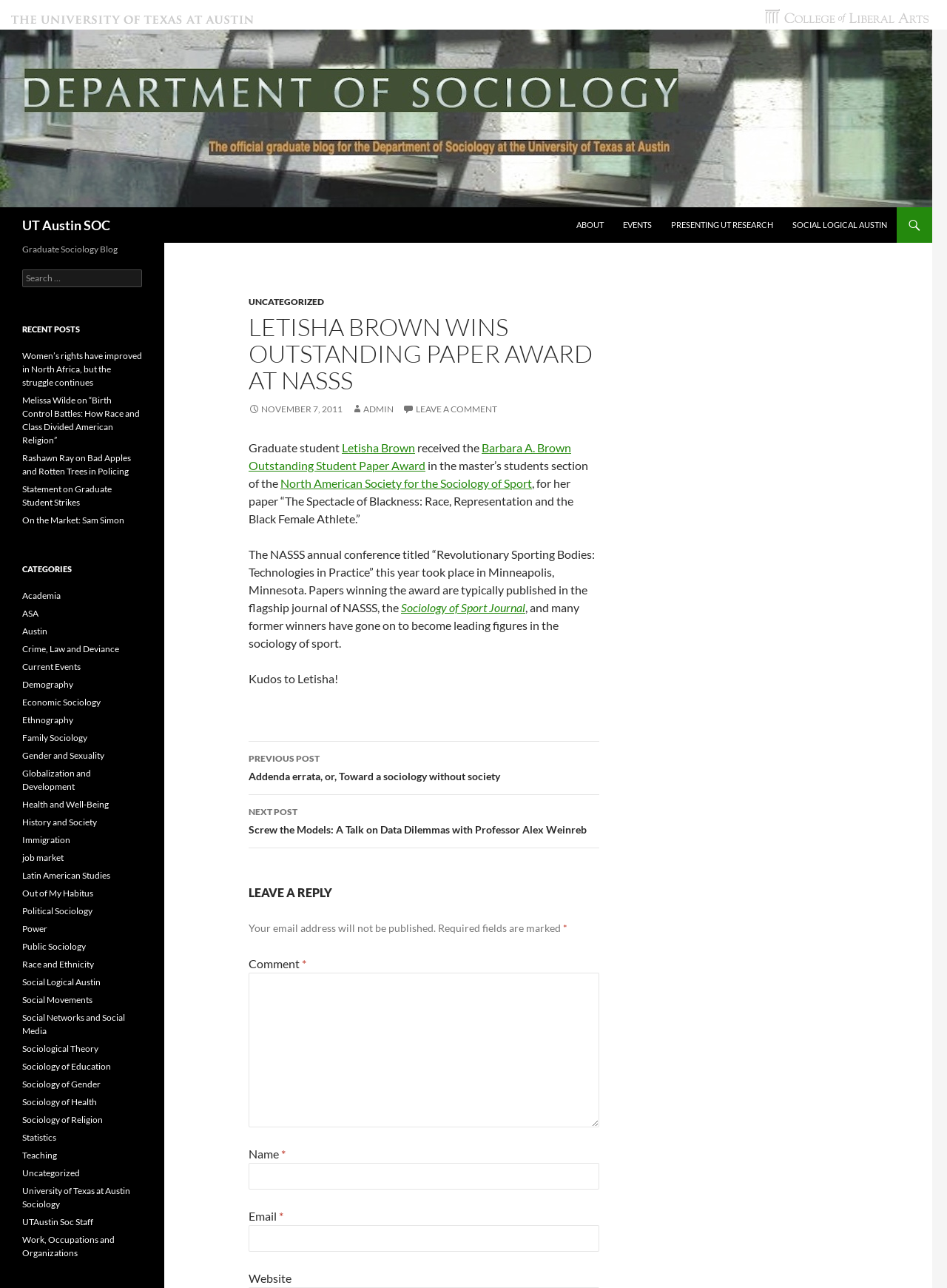Please identify the coordinates of the bounding box that should be clicked to fulfill this instruction: "Read the 'LETISHA BROWN WINS OUTSTANDING PAPER AWARD AT NASSS' article".

[0.262, 0.244, 0.633, 0.306]